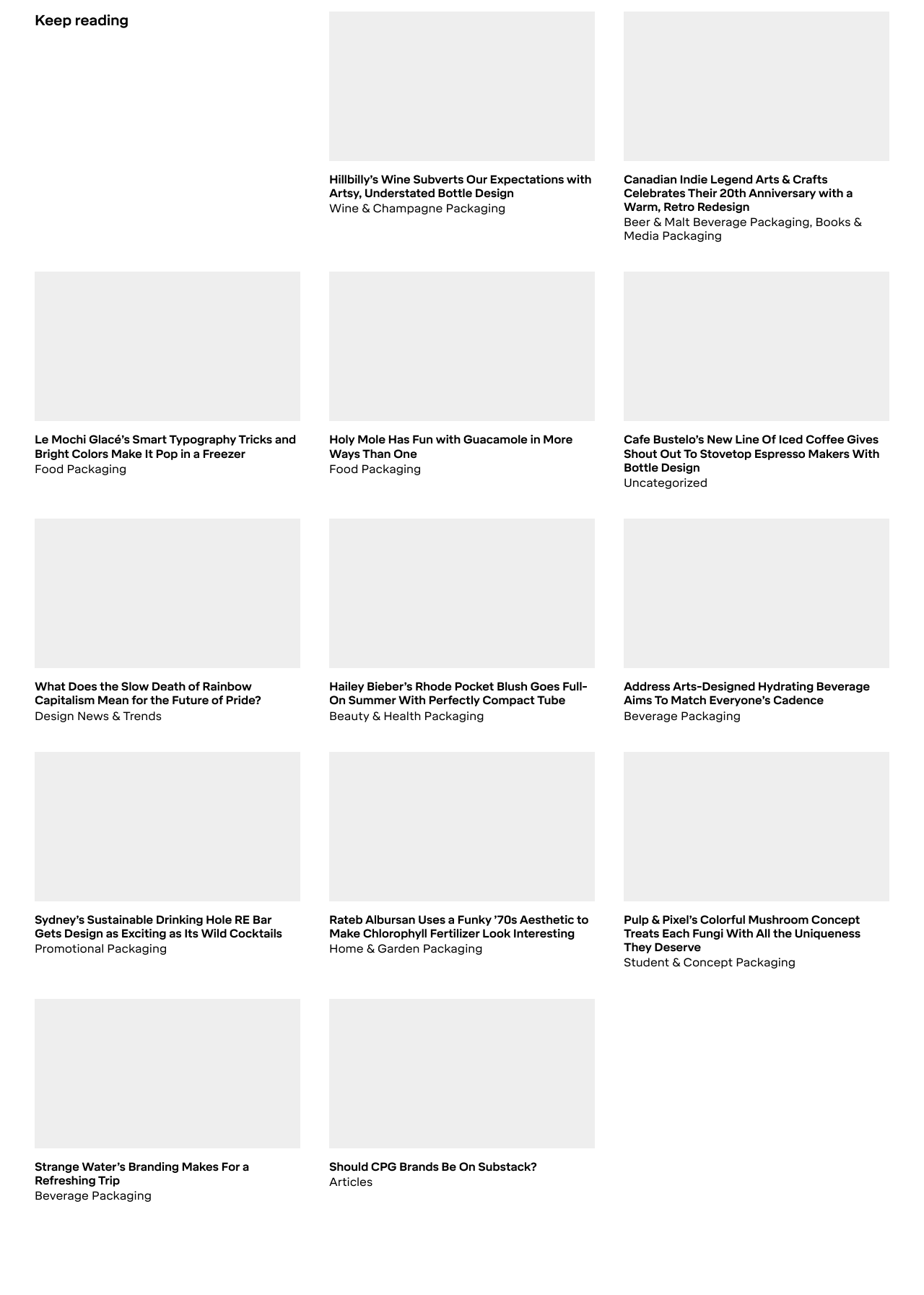Provide a short answer to the following question with just one word or phrase: What is the category of the second article?

Beer & Malt Beverage Packaging